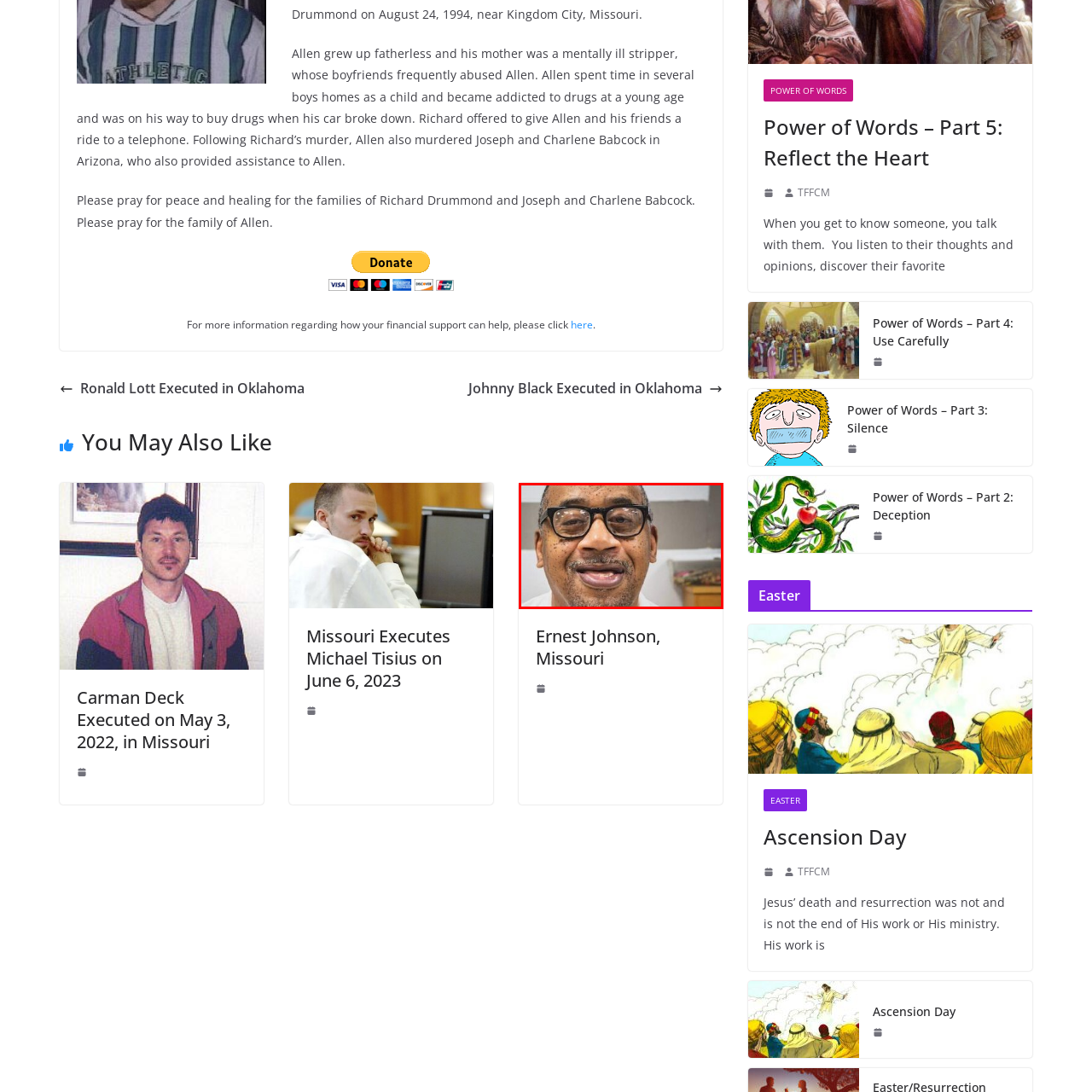Refer to the image within the red box and answer the question concisely with a single word or phrase: Is Ernest Johnson wearing glasses in the image?

Yes